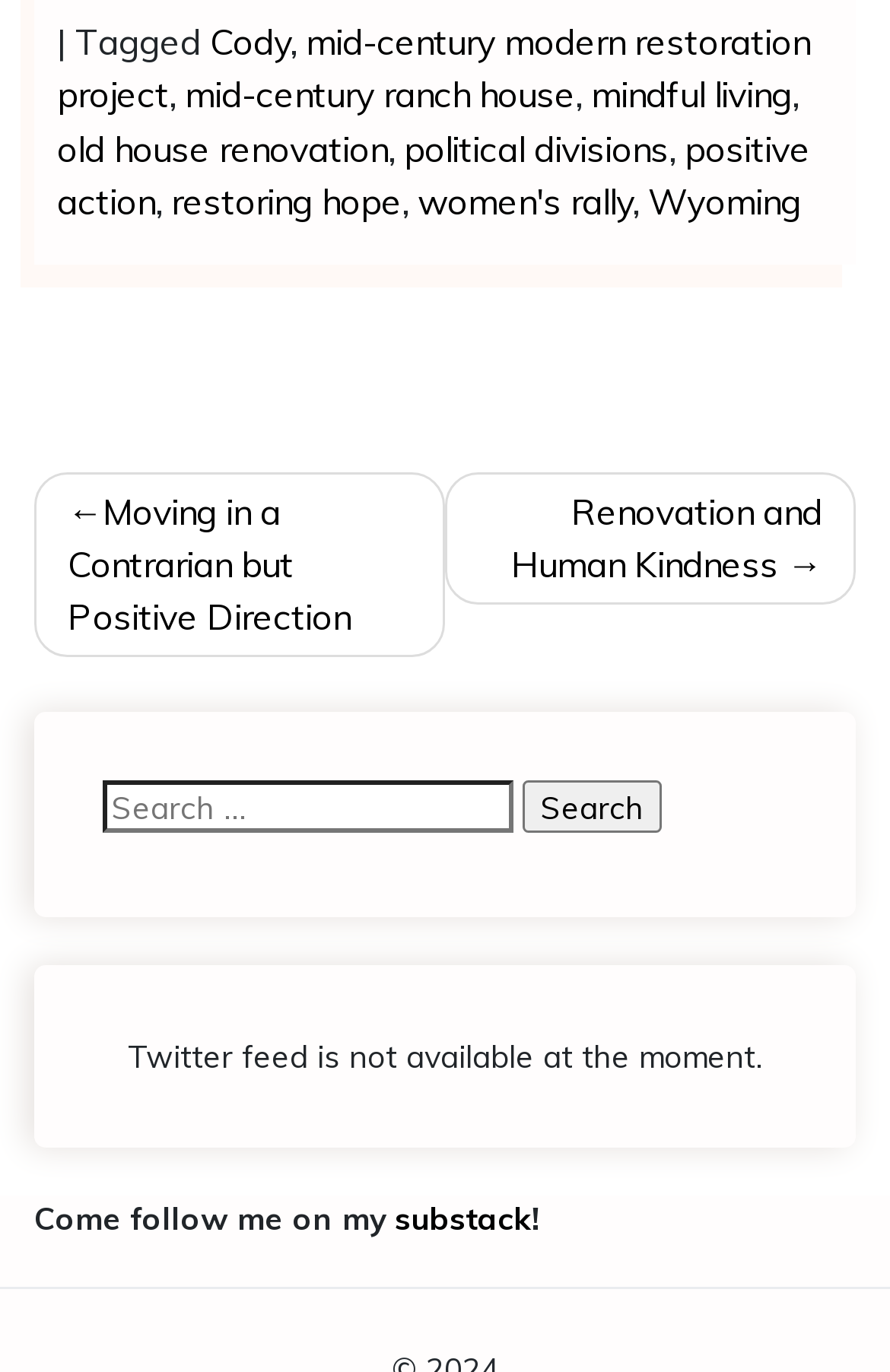Using the details from the image, please elaborate on the following question: How many links are there in the navigation section?

The navigation section has two links: '←Moving in a Contrarian but Positive Direction' and 'Renovation and Human Kindness →'.